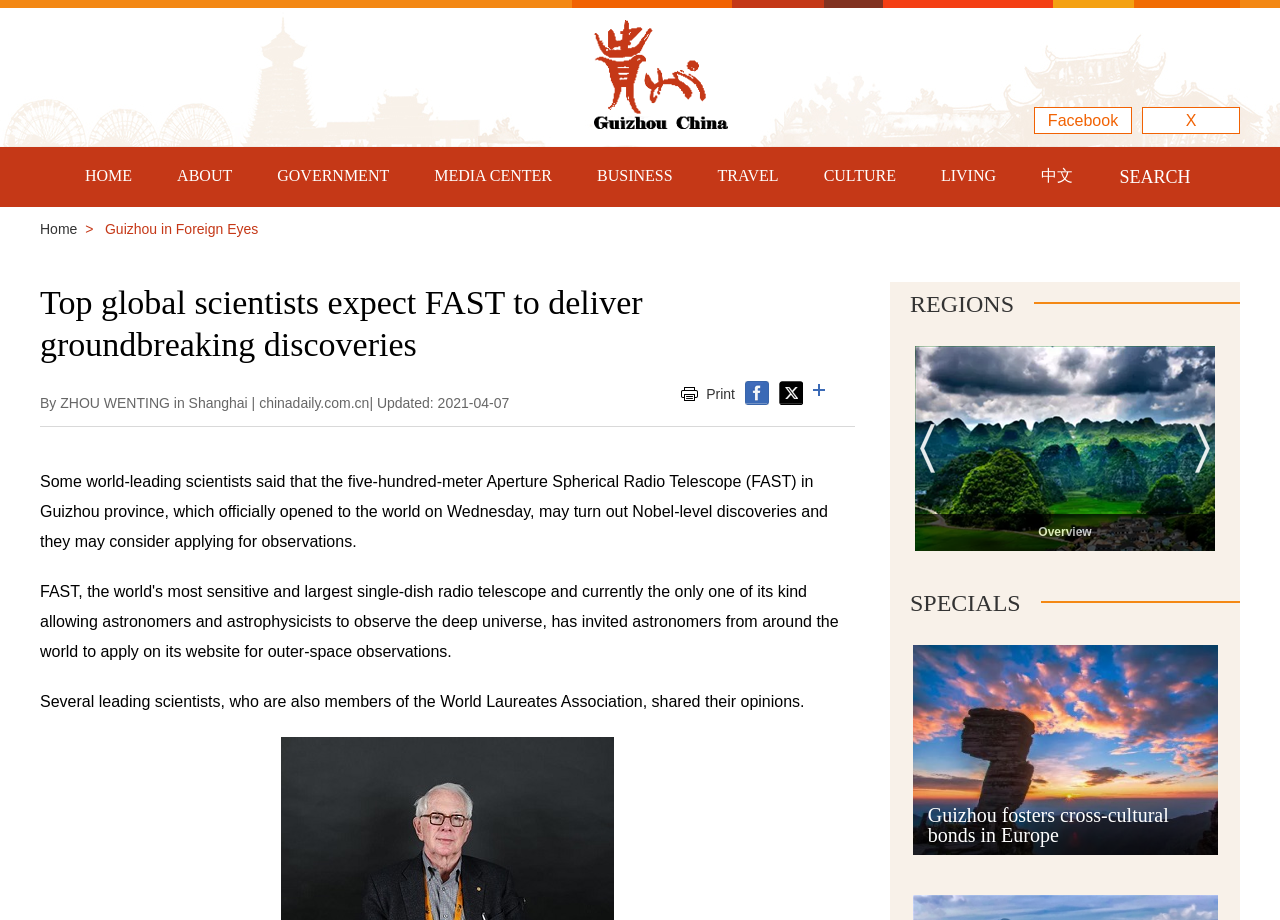Indicate the bounding box coordinates of the element that must be clicked to execute the instruction: "Search for something". The coordinates should be given as four float numbers between 0 and 1, i.e., [left, top, right, bottom].

None